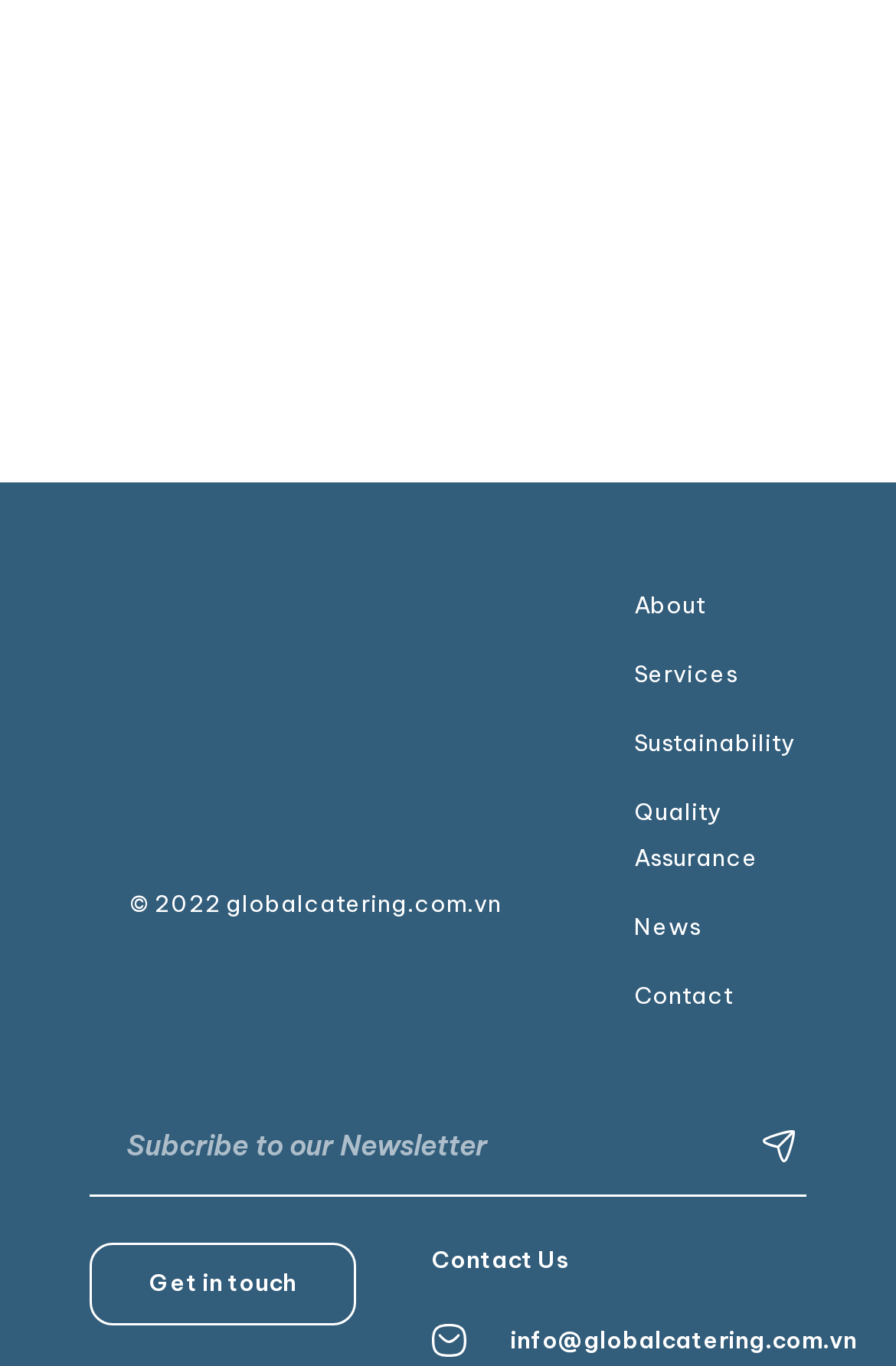How many main navigation links are there?
Please analyze the image and answer the question with as much detail as possible.

The main navigation links are 'About', 'Services', 'Sustainability', 'Quality Assurance', 'News', and 'Contact', which are located at the top of the webpage.